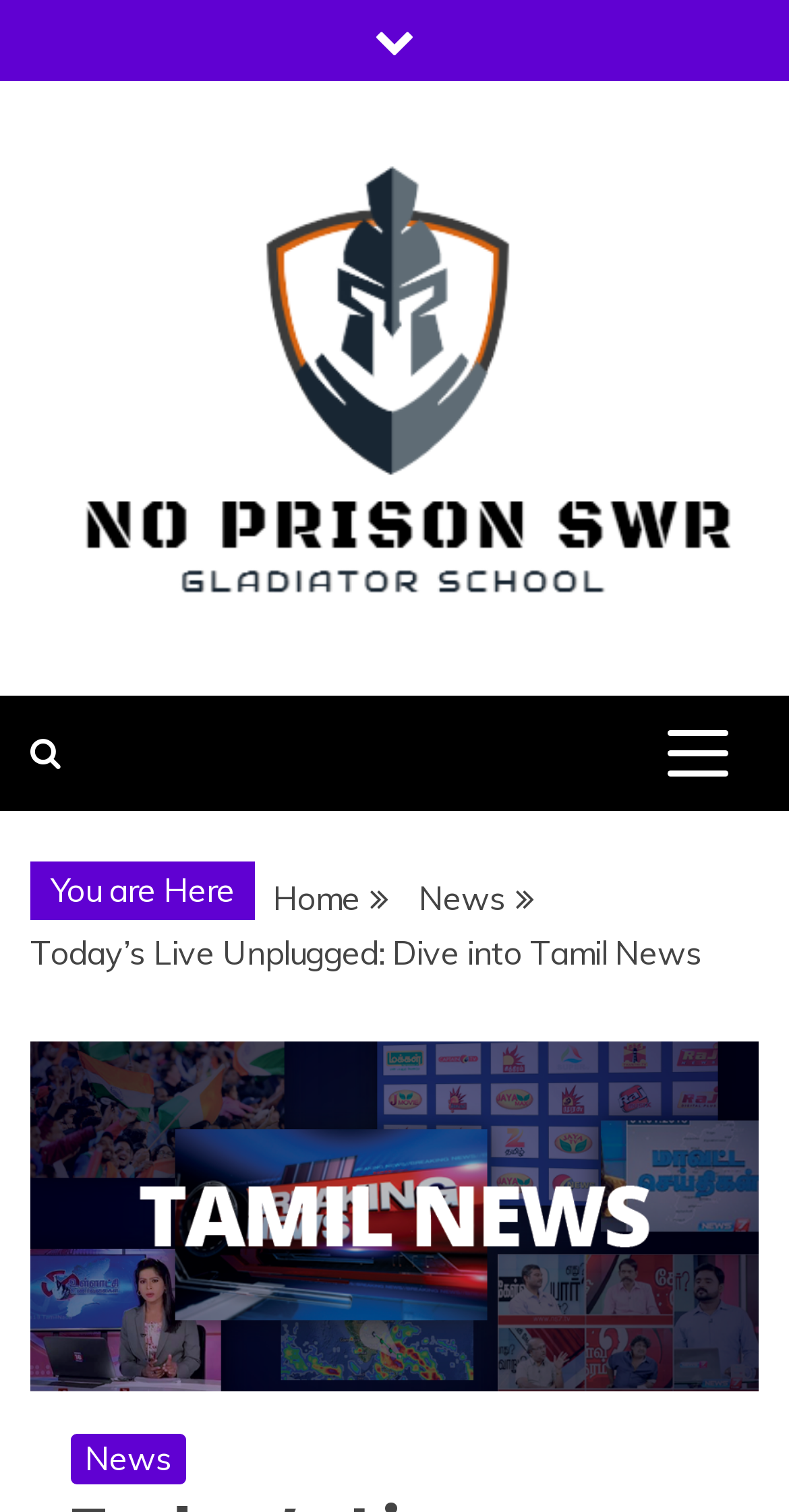What is the function of the button with the icon?
From the screenshot, provide a brief answer in one word or phrase.

Primary menu